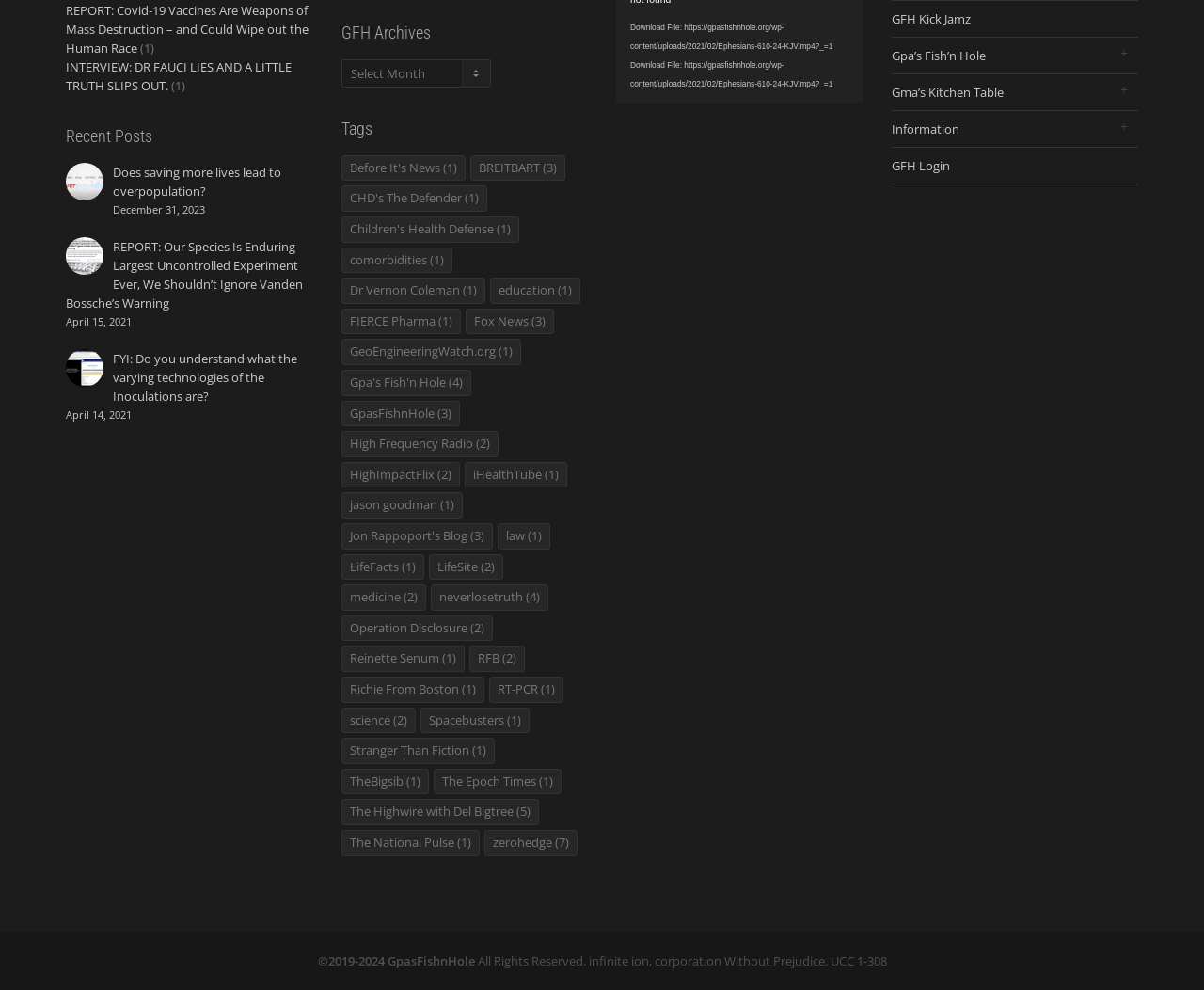Answer the following inquiry with a single word or phrase:
How many links are in the 'Tags' section?

38